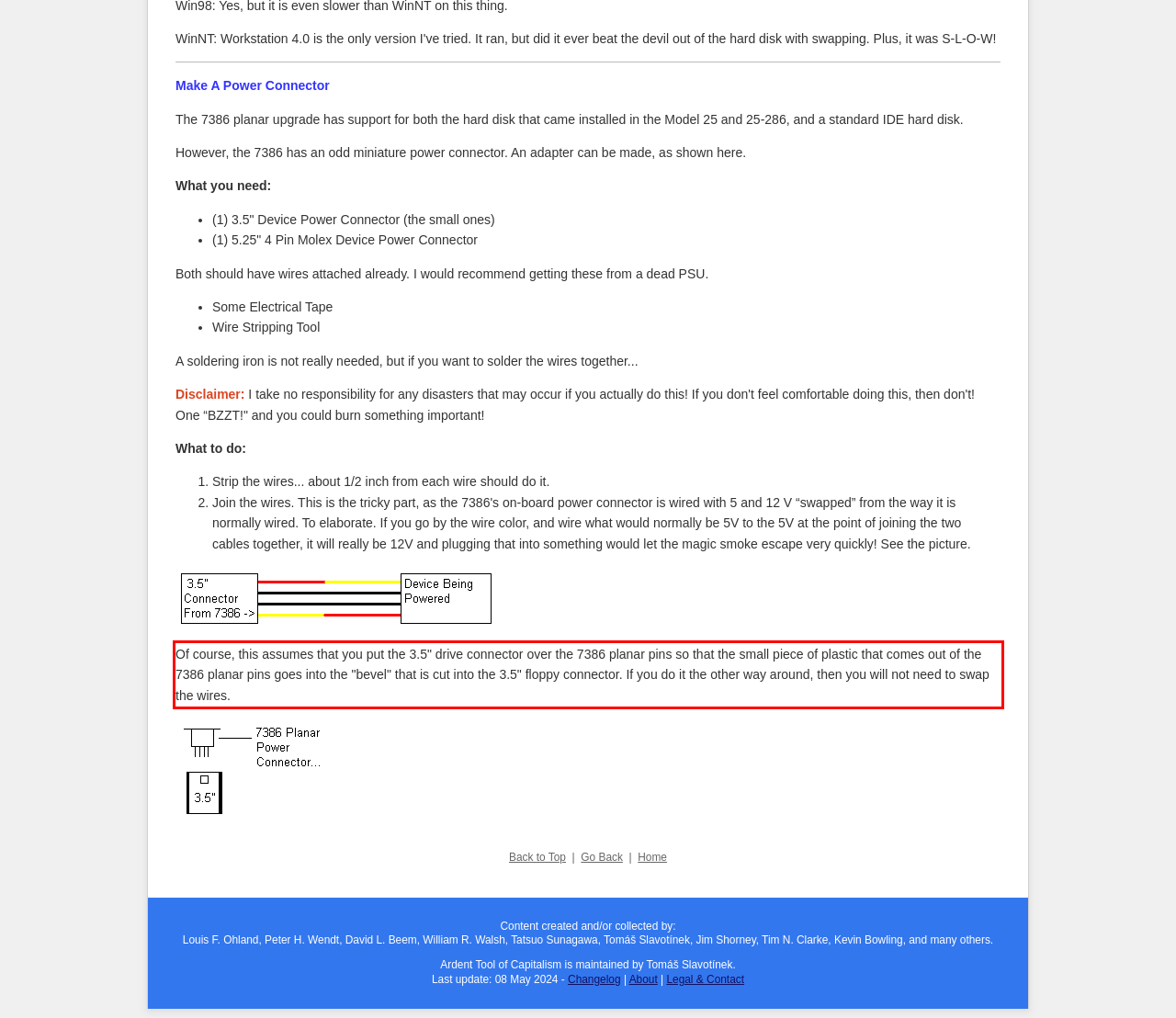Locate the red bounding box in the provided webpage screenshot and use OCR to determine the text content inside it.

Of course, this assumes that you put the 3.5" drive connector over the 7386 planar pins so that the small piece of plastic that comes out of the 7386 planar pins goes into the "bevel" that is cut into the 3.5" floppy connector. If you do it the other way around, then you will not need to swap the wires.